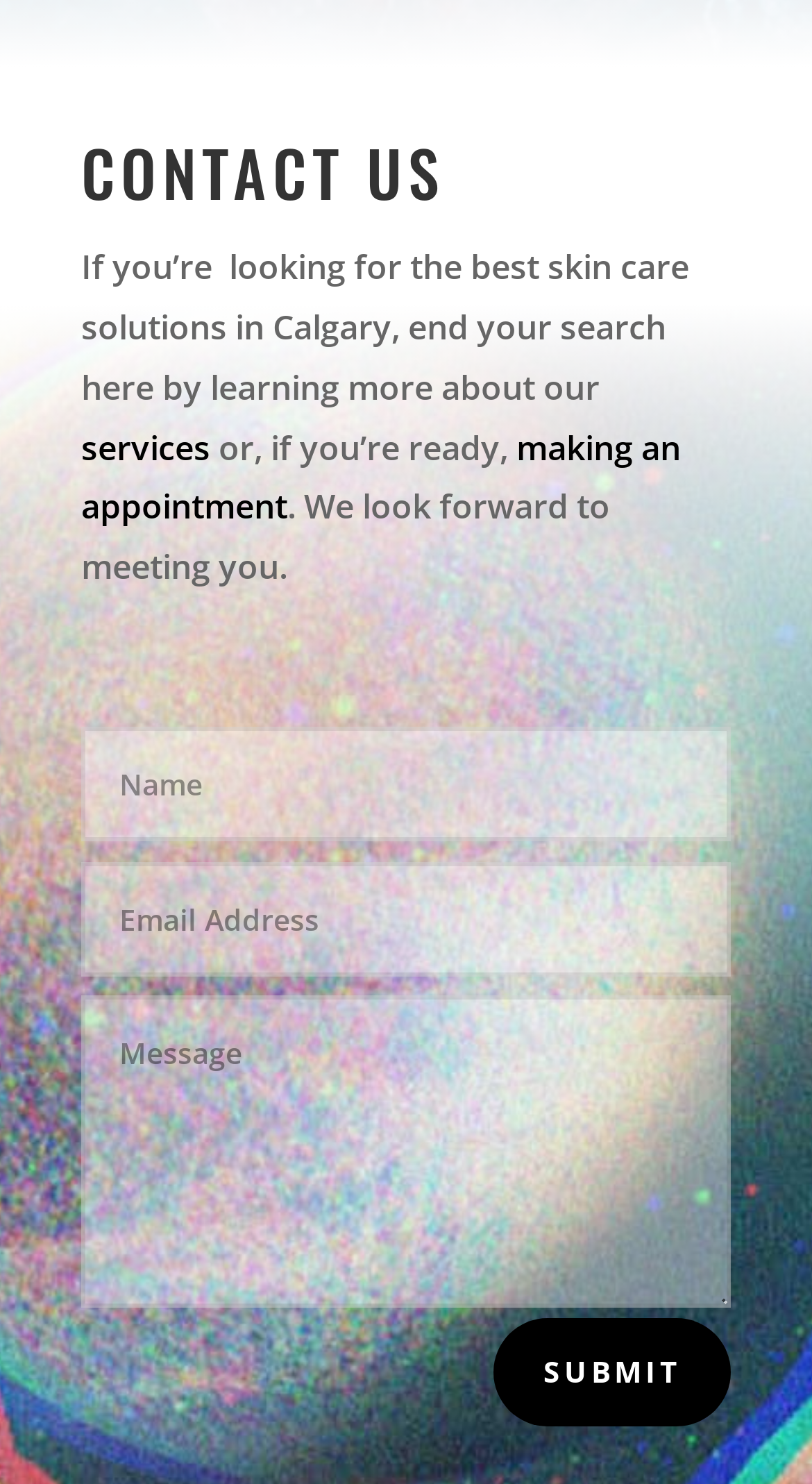Determine the bounding box coordinates for the UI element with the following description: "Search". The coordinates should be four float numbers between 0 and 1, represented as [left, top, right, bottom].

None